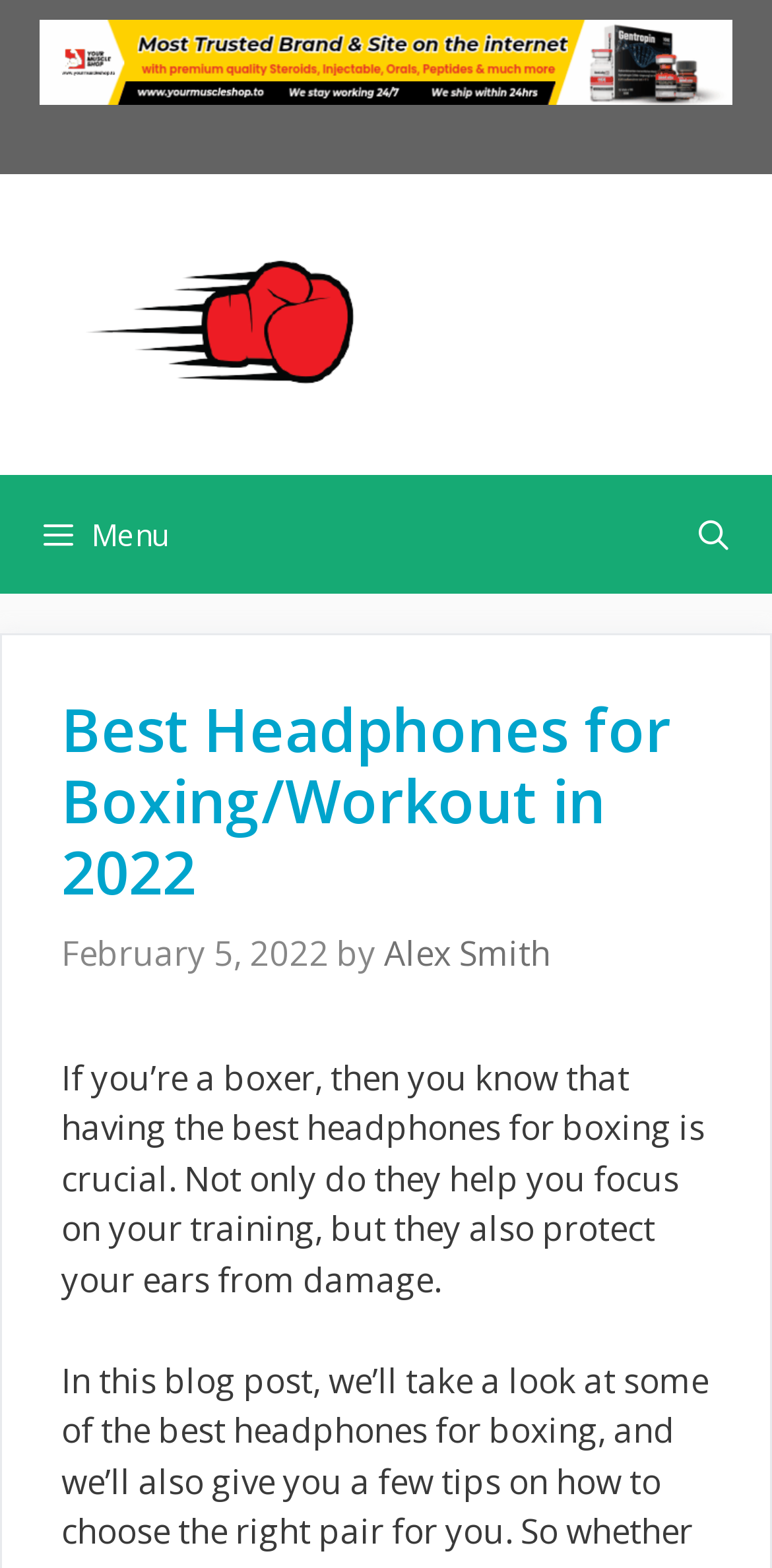Reply to the question with a brief word or phrase: What is the date of the article?

February 5, 2022